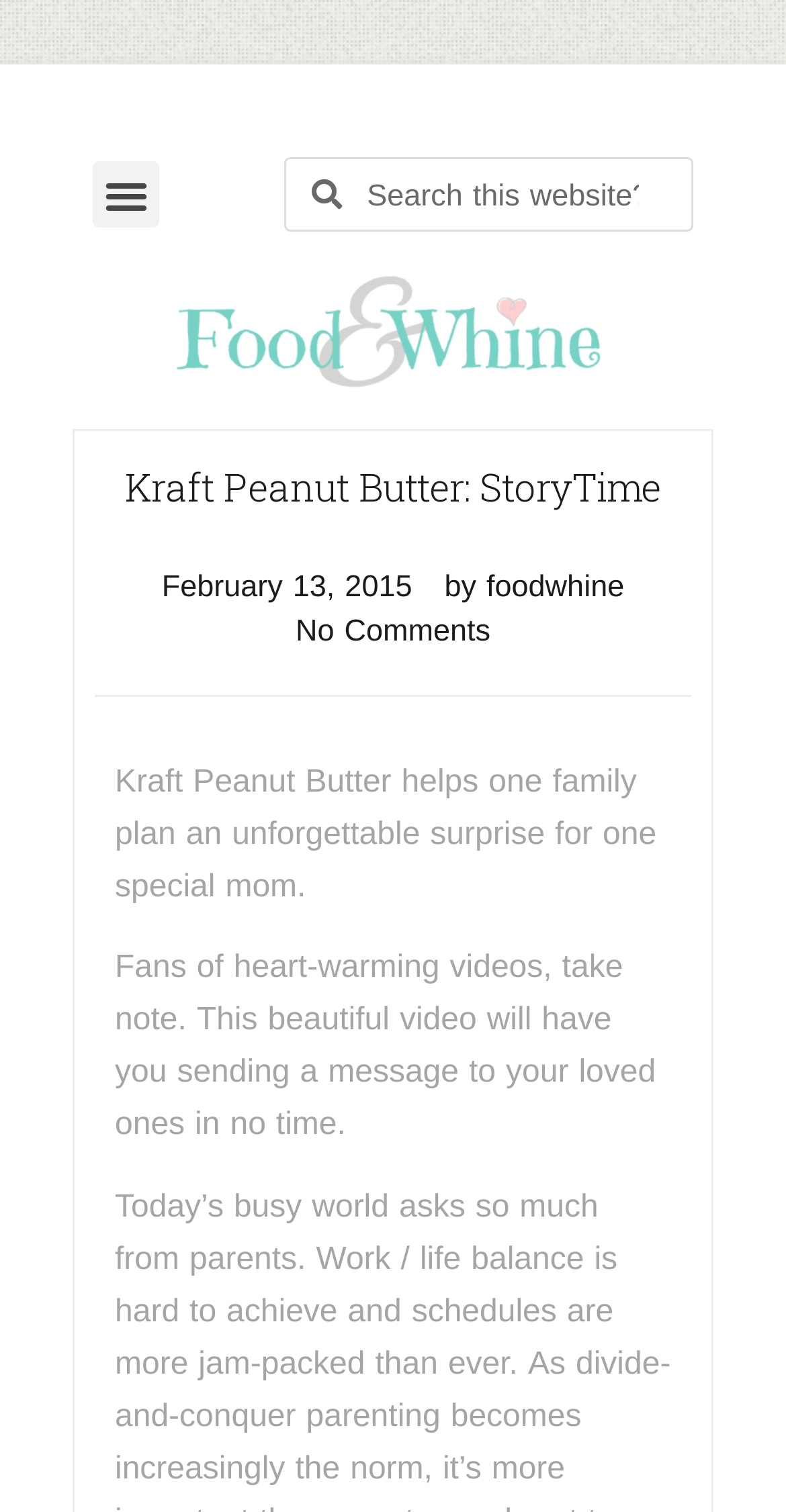Who wrote the story on this webpage?
Based on the visual information, provide a detailed and comprehensive answer.

The link with a bounding box of [0.565, 0.372, 0.794, 0.402] mentions 'by foodwhine', which suggests that foodwhine is the author of the story on this webpage.